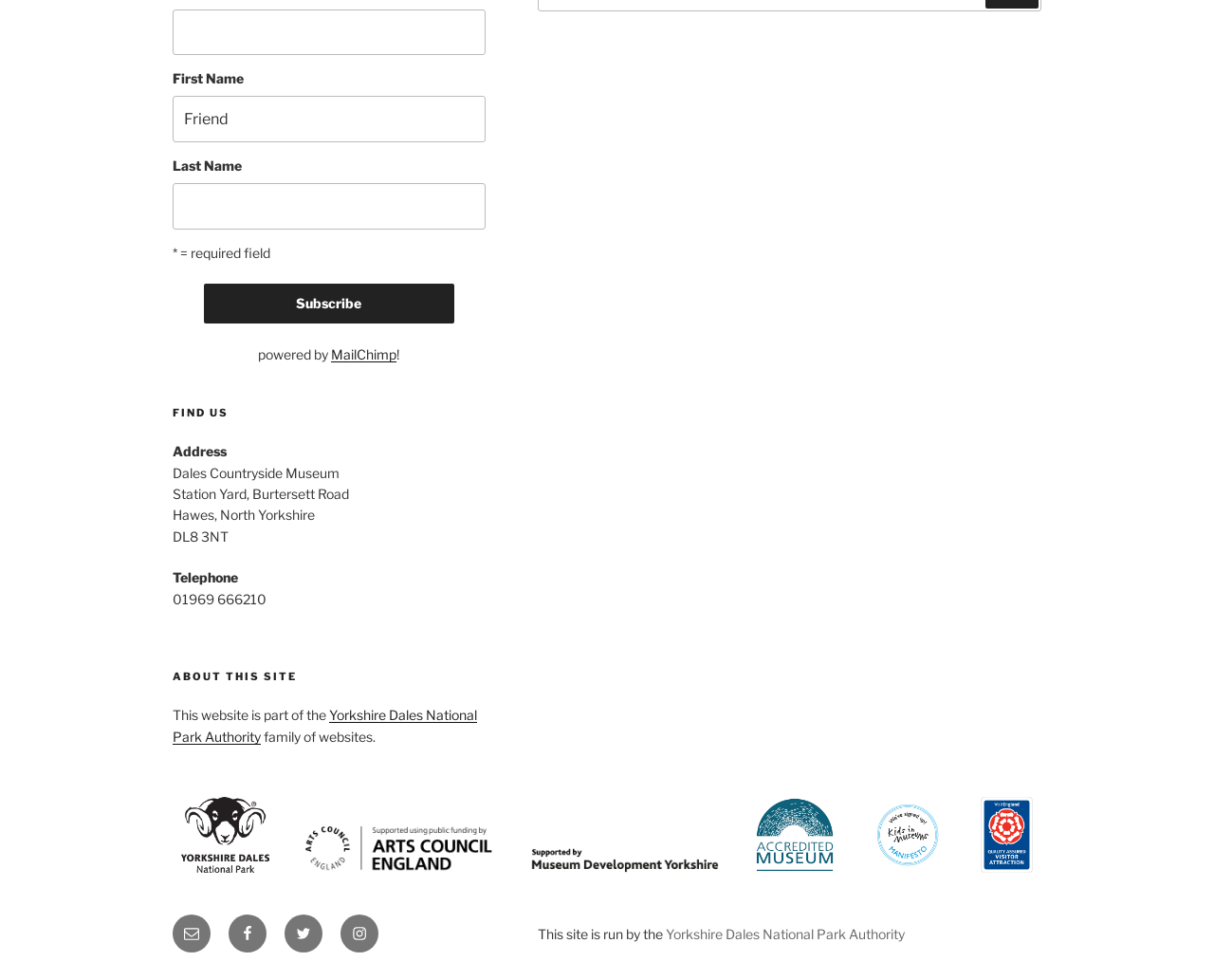What organization runs this website?
With the help of the image, please provide a detailed response to the question.

The organization's name is mentioned at the bottom of the webpage, stating that 'This site is run by the Yorkshire Dales National Park Authority'.